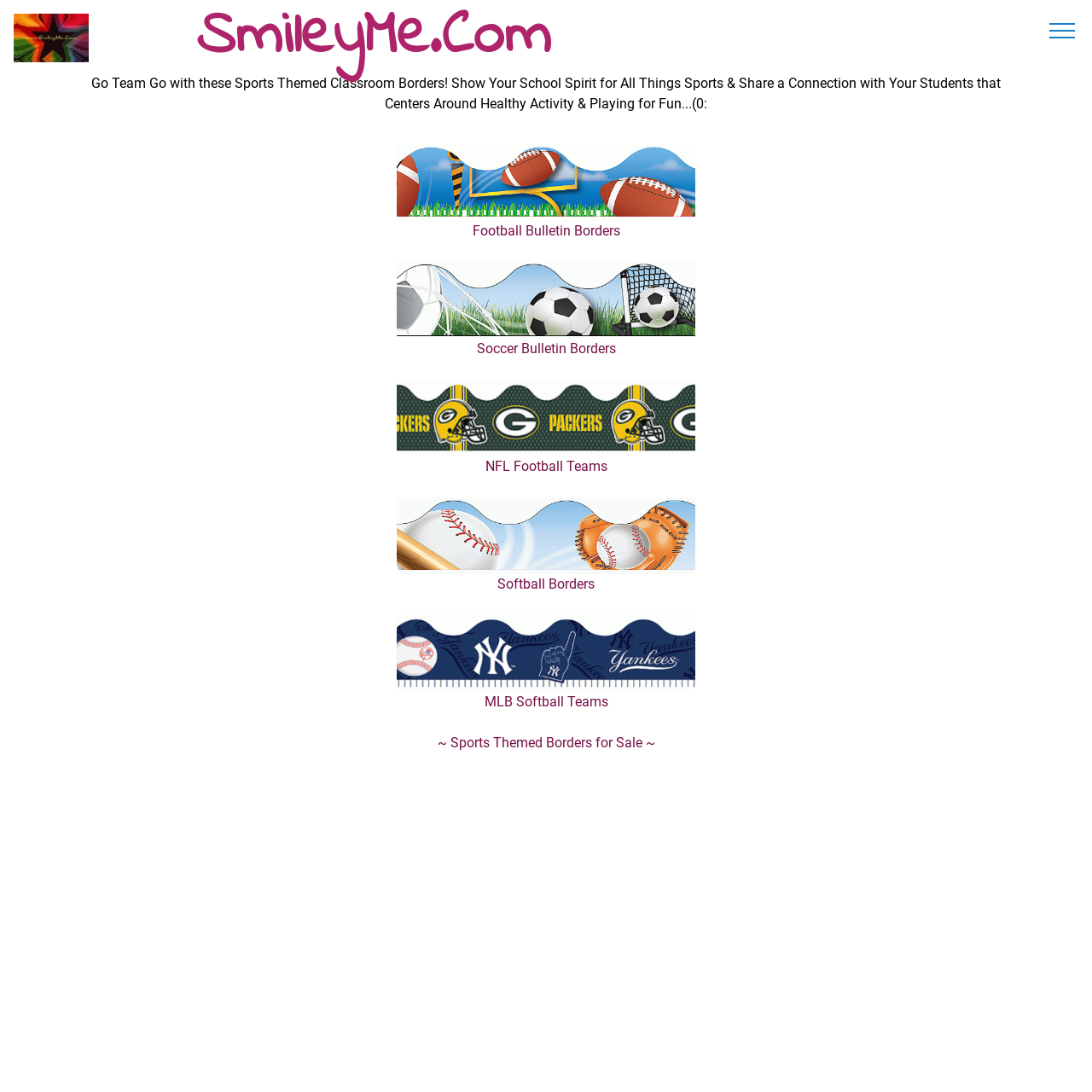Give the bounding box coordinates for the element described as: "parent_node: Enter Email name="input_2"".

None